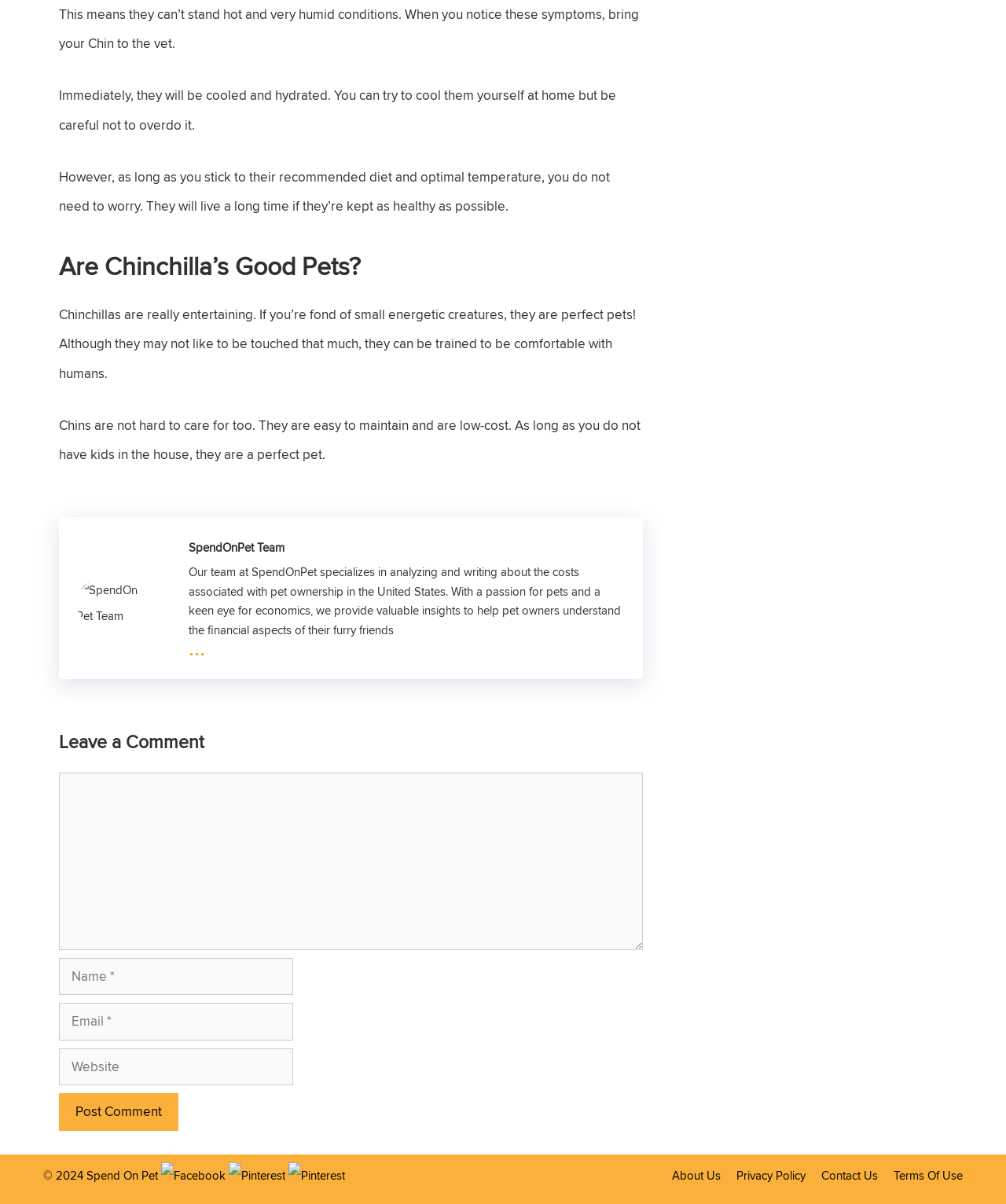Show me the bounding box coordinates of the clickable region to achieve the task as per the instruction: "Enter your name".

[0.059, 0.795, 0.291, 0.826]